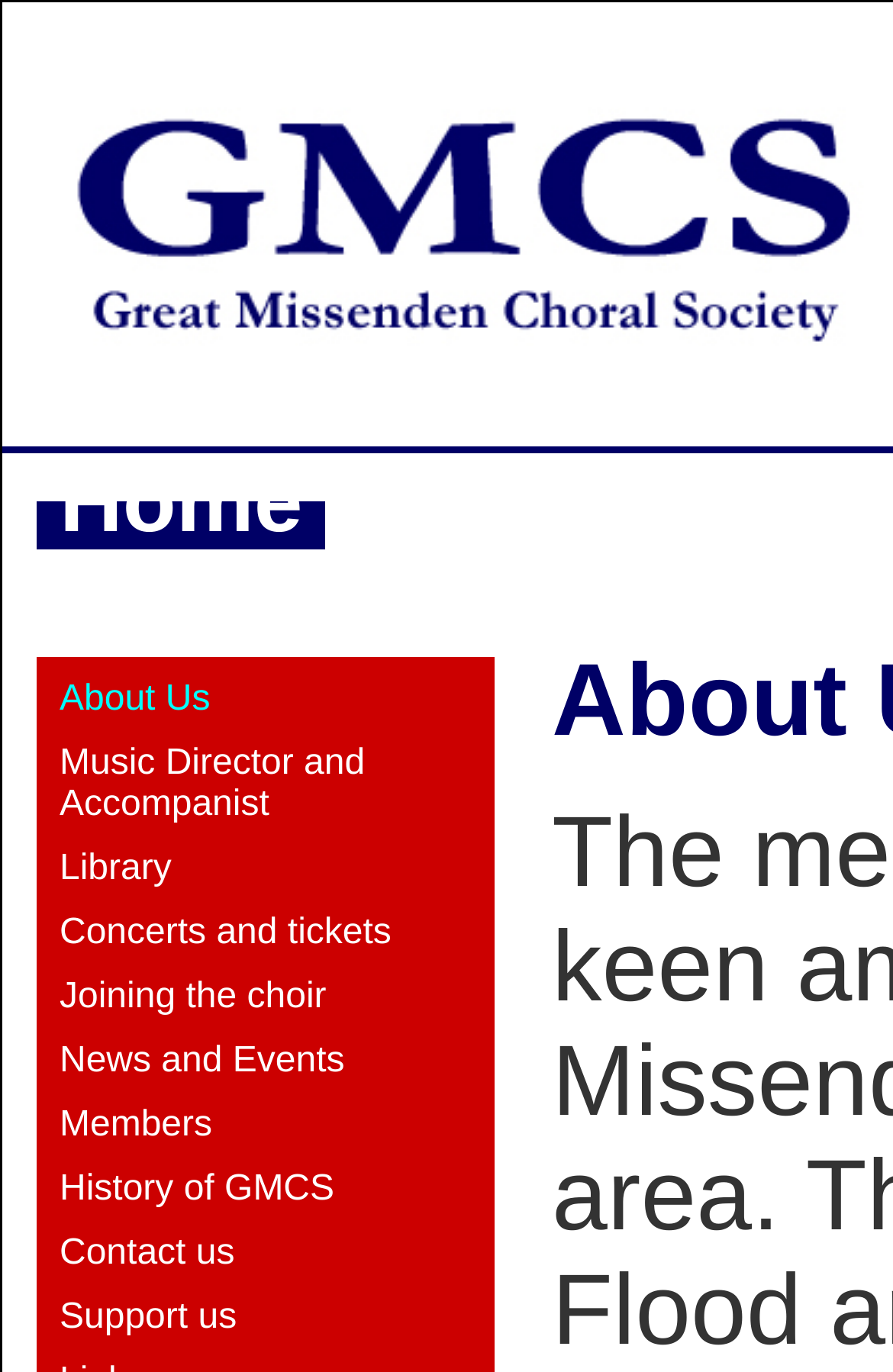Identify the bounding box coordinates for the element you need to click to achieve the following task: "learn about the music director and accompanist". Provide the bounding box coordinates as four float numbers between 0 and 1, in the form [left, top, right, bottom].

[0.067, 0.542, 0.409, 0.601]